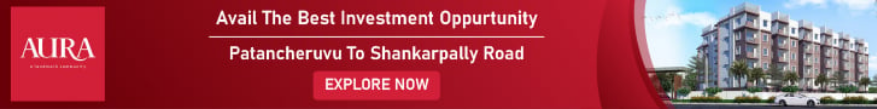Produce a meticulous caption for the image.

This promotional image highlights the real estate project "Aura," showcasing a modern residential development located along Patancheruvu to Shankpally Road. The bold red background emphasizes the invitation to potential investors, with the tagline "Avail The Best Investment Opportunity" prominently displayed. The image features an appealing visual of the property, suggesting contemporary architecture and landscaped surroundings, which further entices viewers to explore the investment options available. A clear call-to-action button encourages prospective buyers to "EXPLORE NOW," directing them to learn more about this enticing real estate opportunity.